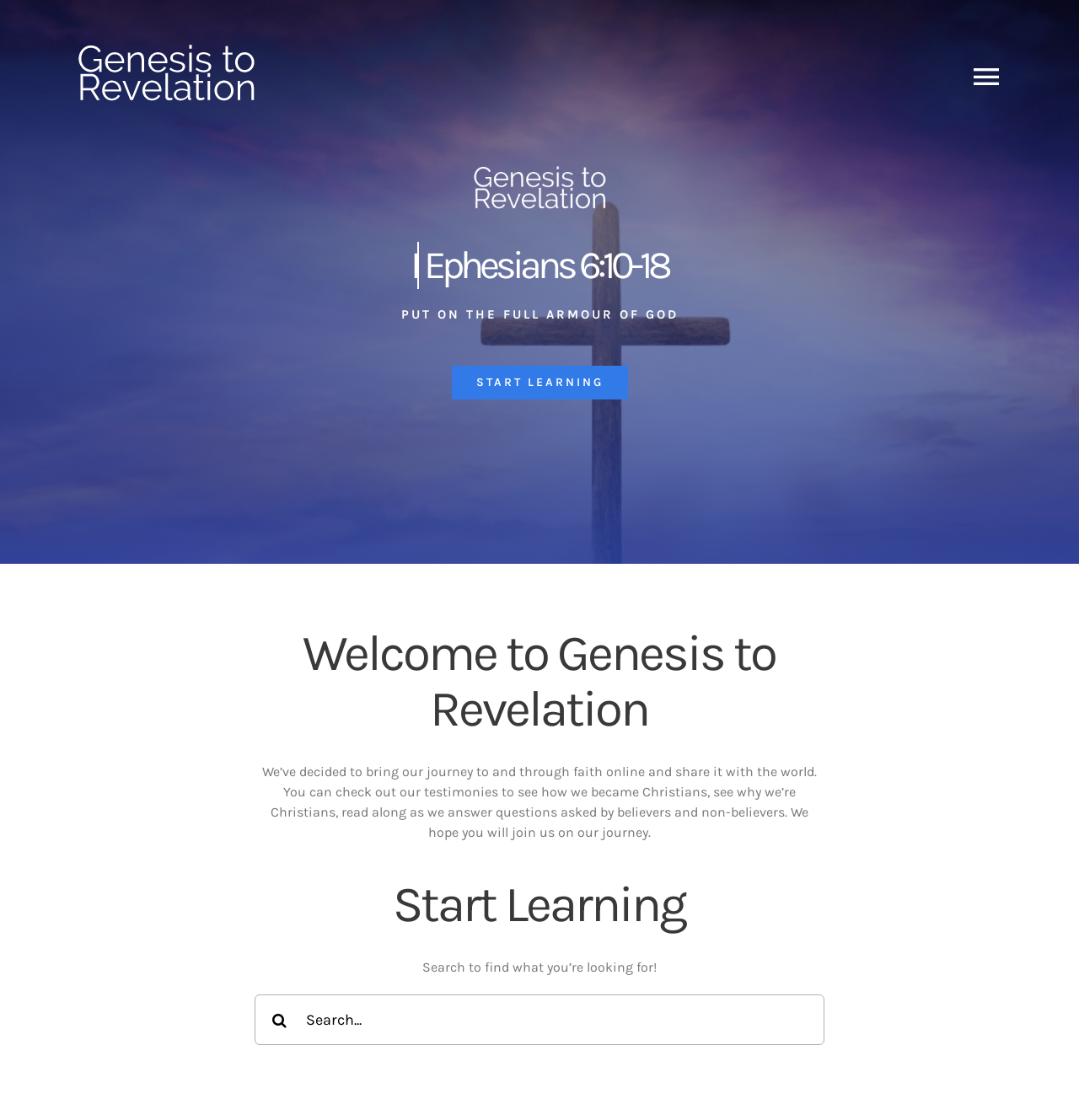Can you determine the main header of this webpage?

Belt of Truth Ephesians 6:10-18